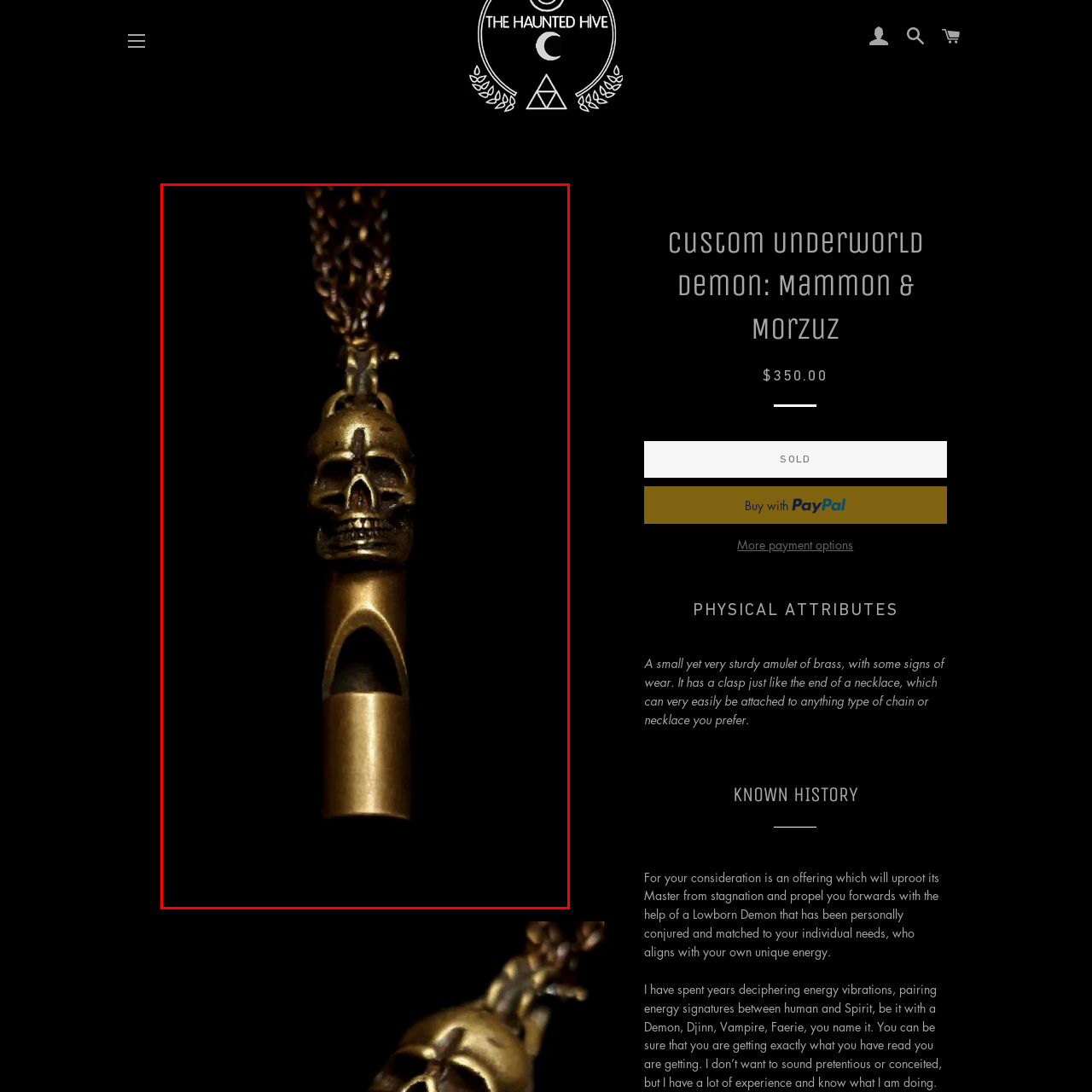What is the purpose of the amulet?
Carefully scrutinize the image inside the red bounding box and generate a comprehensive answer, drawing from the visual content.

The caption states that the amulet not only serves a decorative purpose but also carries an air of history and unique energy, making it a remarkable addition to any collection, which implies that it has a talismanic or charm-like quality to it.